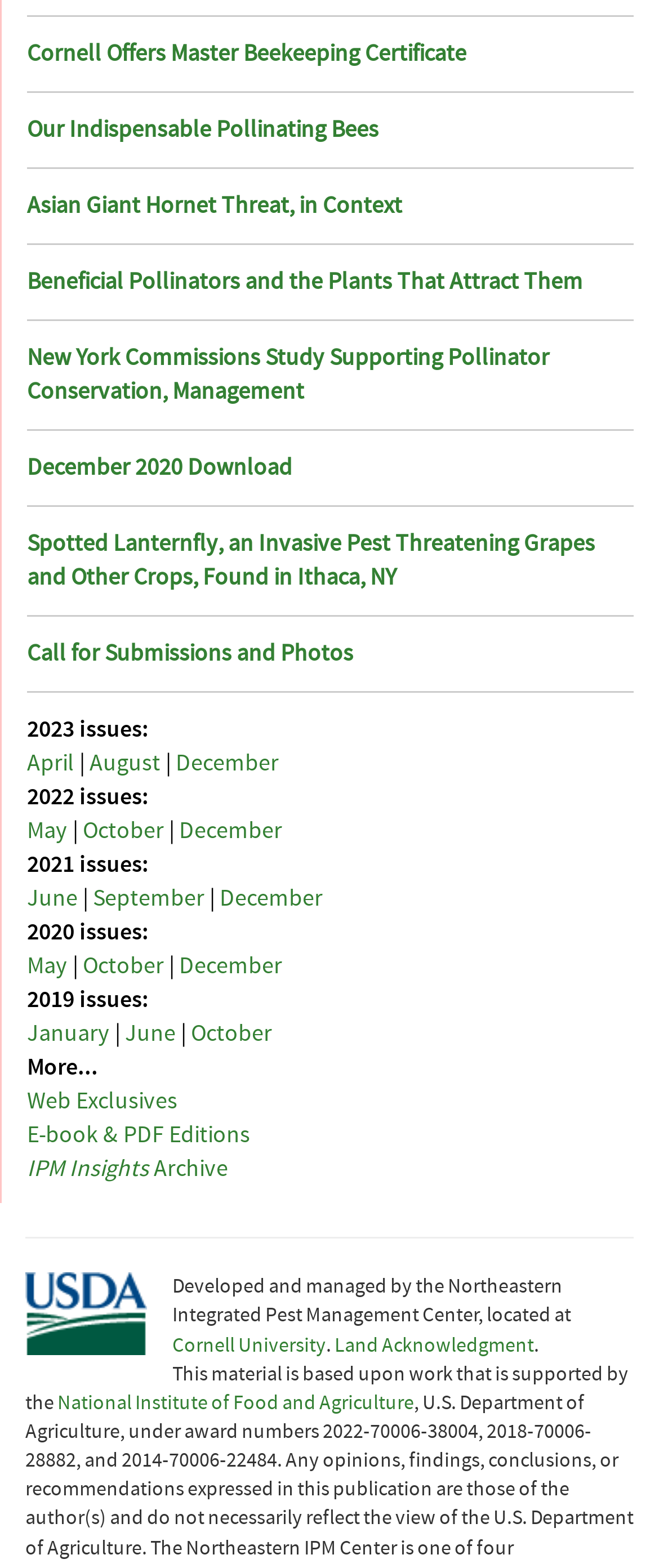Show the bounding box coordinates for the HTML element as described: "Cornell University".

[0.262, 0.85, 0.495, 0.866]